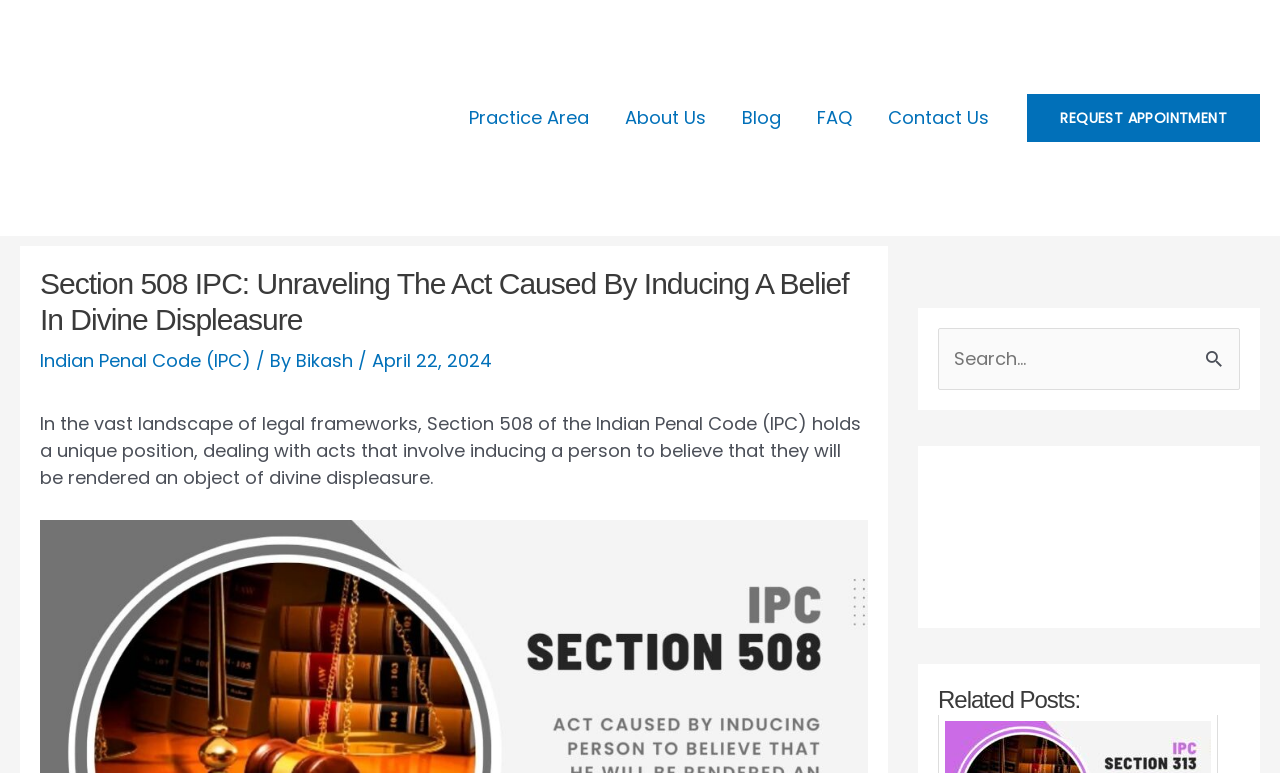Locate the bounding box coordinates of the element's region that should be clicked to carry out the following instruction: "Visit the 'Practice Area' page". The coordinates need to be four float numbers between 0 and 1, i.e., [left, top, right, bottom].

[0.353, 0.127, 0.475, 0.179]